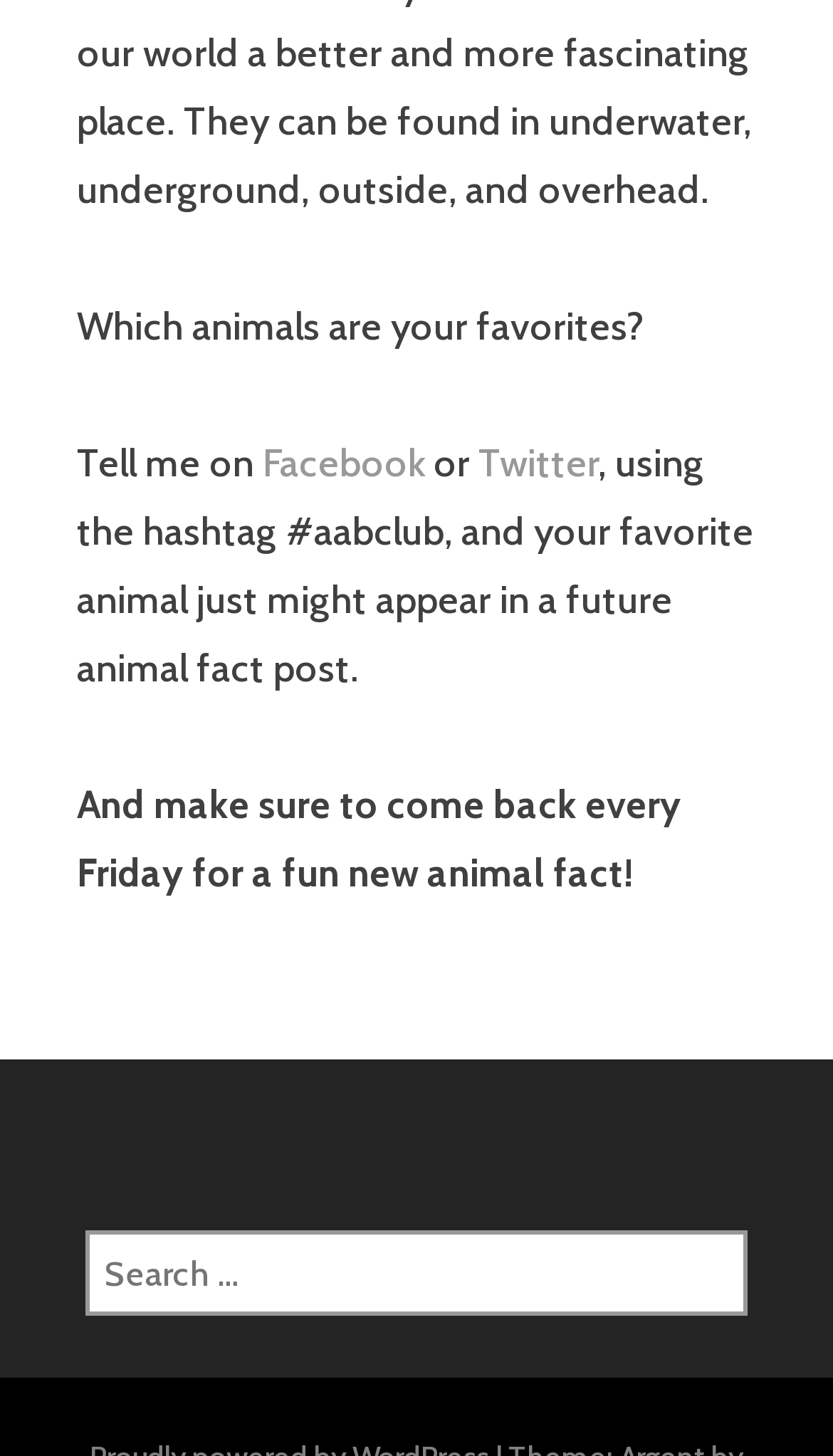What is the purpose of the search box?
By examining the image, provide a one-word or phrase answer.

Search for animal facts